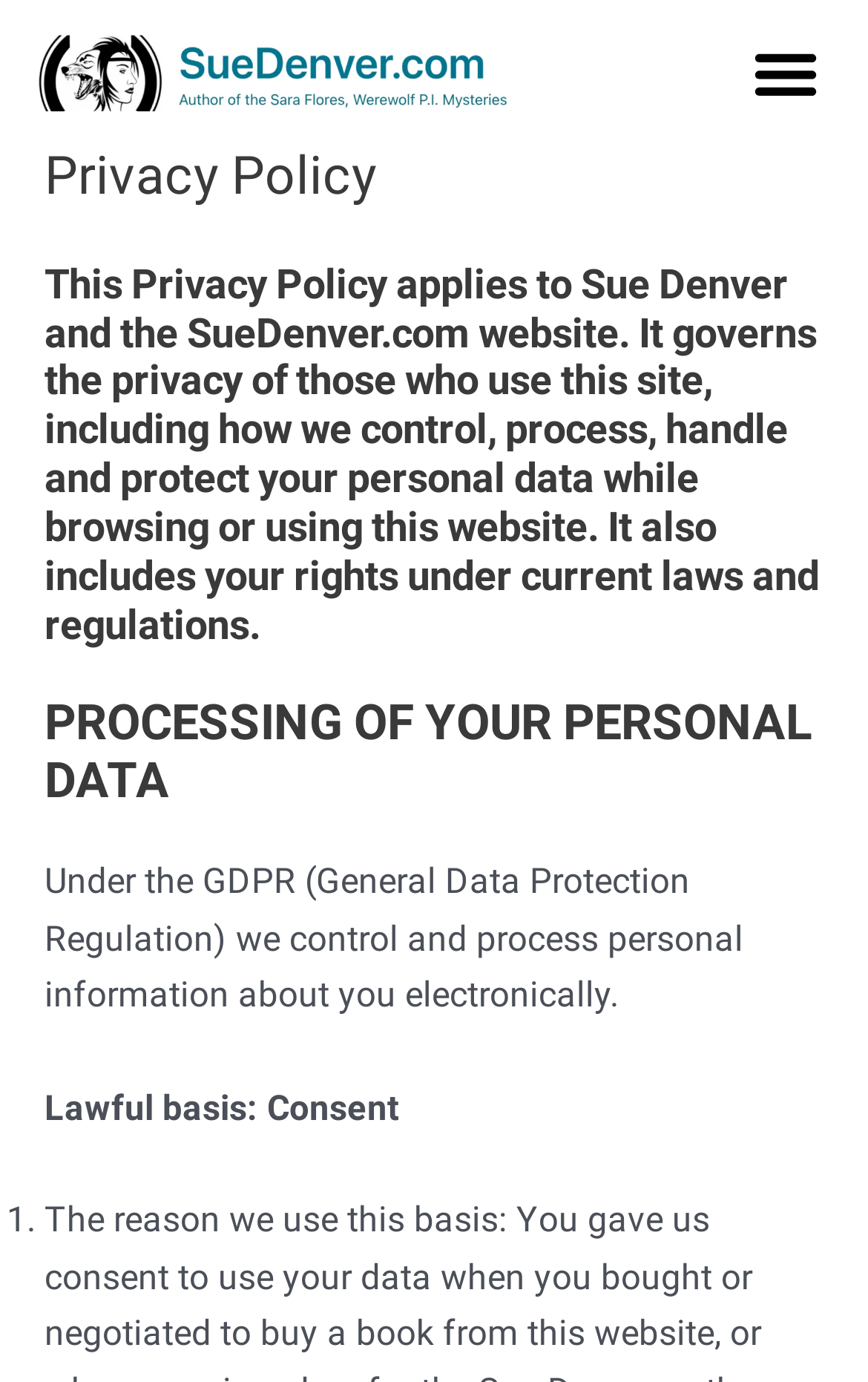Using the provided element description, identify the bounding box coordinates as (top-left x, top-left y, bottom-right x, bottom-right y). Ensure all values are between 0 and 1. Description: Menu

[0.846, 0.016, 0.962, 0.089]